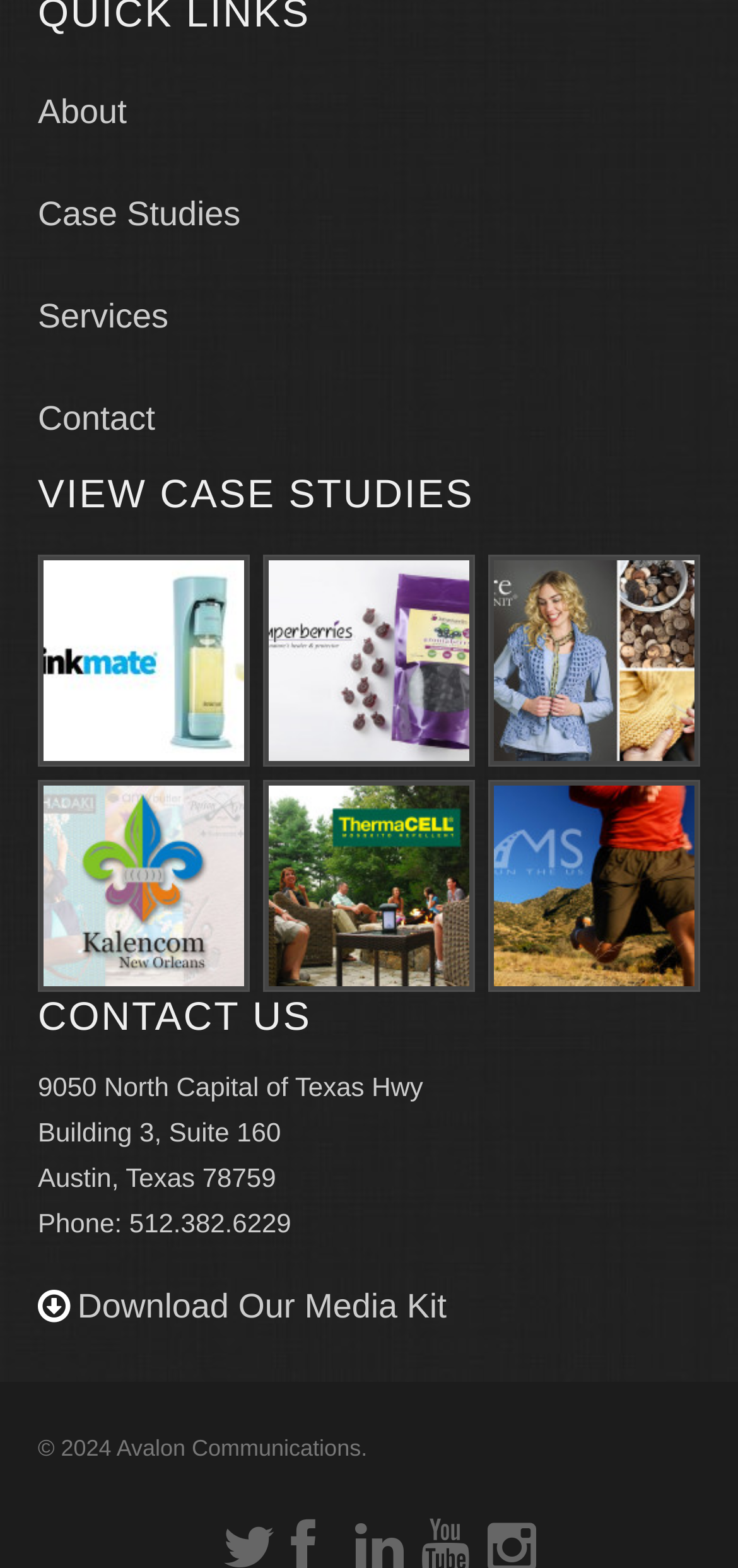Determine the bounding box coordinates of the clickable element to achieve the following action: 'Check the time of the article 'Game of Trees 0.100 released''. Provide the coordinates as four float values between 0 and 1, formatted as [left, top, right, bottom].

None